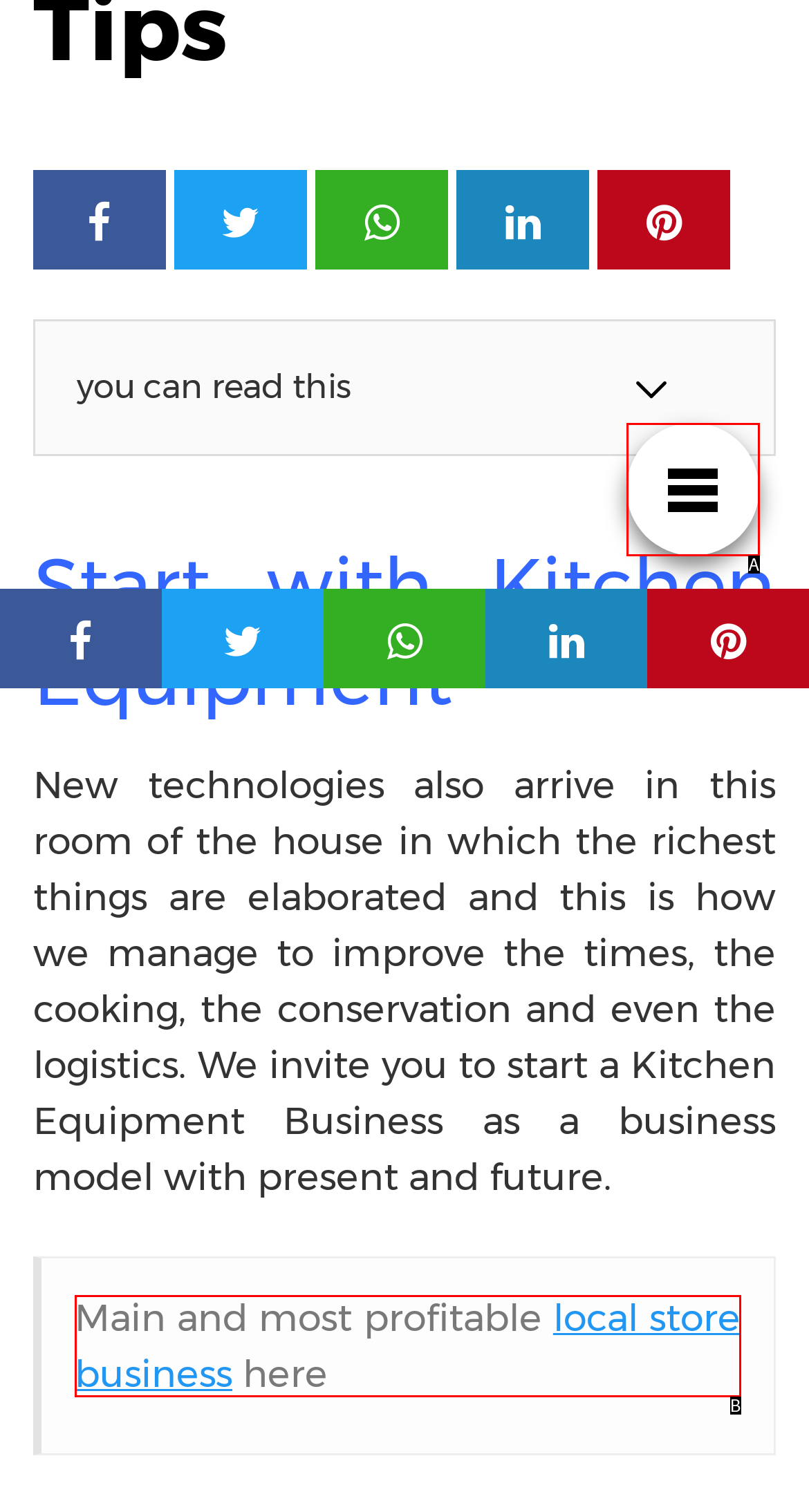Determine which option aligns with the description: local store business. Provide the letter of the chosen option directly.

B